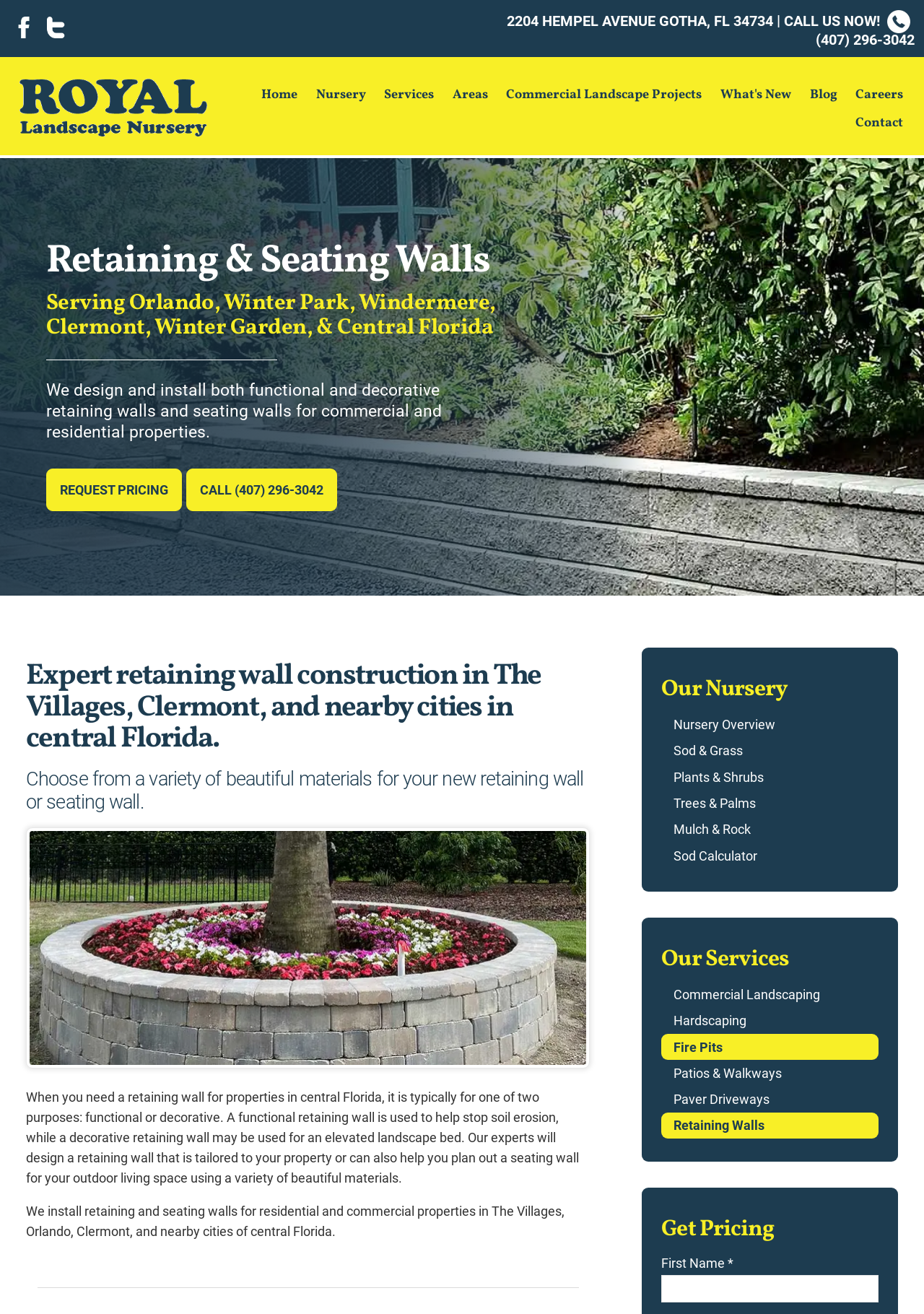Locate the coordinates of the bounding box for the clickable region that fulfills this instruction: "Check the latest post on November 23, 2022".

None